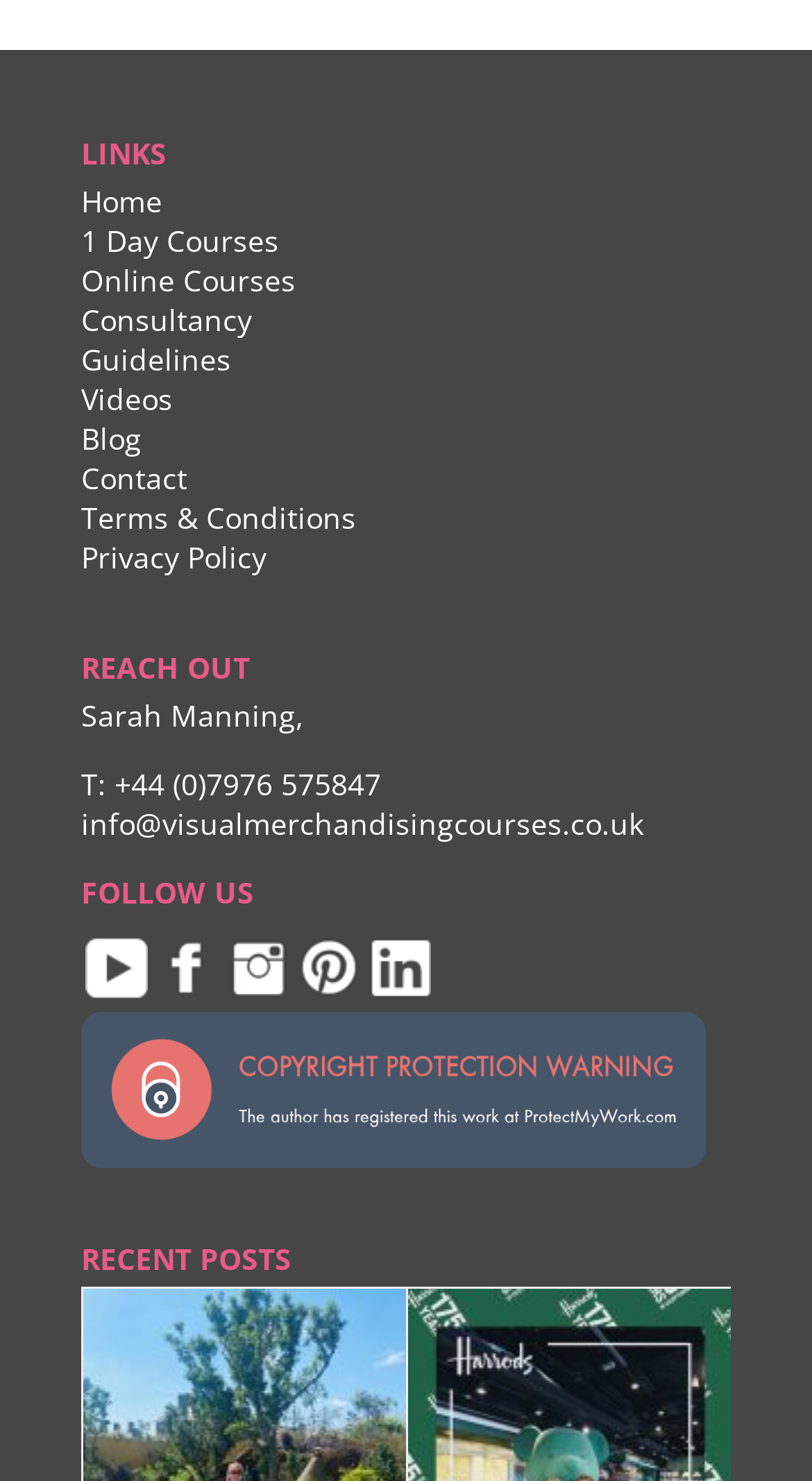What is the email address to contact?
Answer with a single word or short phrase according to what you see in the image.

info@visualmerchandisingcourses.co.uk